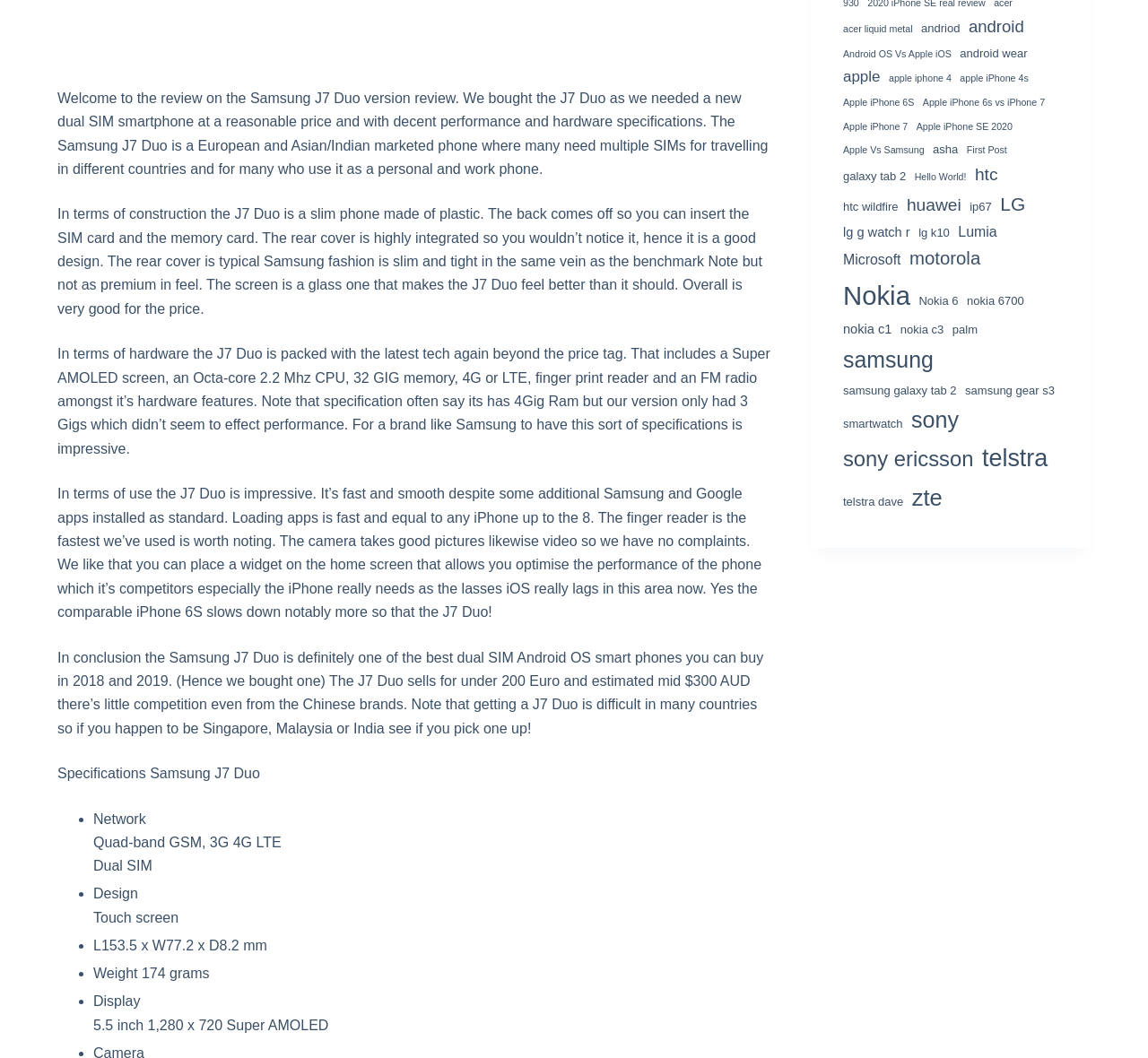Ascertain the bounding box coordinates for the UI element detailed here: "First Post". The coordinates should be provided as [left, top, right, bottom] with each value being a float between 0 and 1.

[0.842, 0.135, 0.877, 0.15]